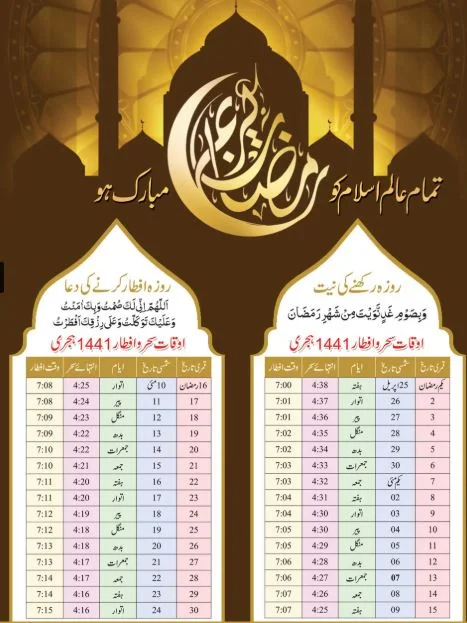Describe in detail everything you see in the image.

The image showcases a beautifully designed Ramadan calendar for the year 2024, featuring intricate Islamic motifs and a rich color palette. The upper section displays a prominent crescent moon and star, symbols deeply associated with the month of Ramadan. 

The calendar itself is divided into two columns, each listing prayer times and specific recommendations for fasting. Each row is labeled with dates and times, guiding the viewer through the holy month's daily schedule, including details for both pre-dawn (Suhoor) and evening (Iftar) meals. The header text in elegant calligraphy conveys a warm greeting of "Ramadan Mubarak," wishing blessings upon viewers. 

Overall, the visual presentation is designed for easy readability, adorned with decorative accents typical in Islamic art, celebrating the spiritual significance of Ramadan and guiding the faithful in their observances throughout the month.